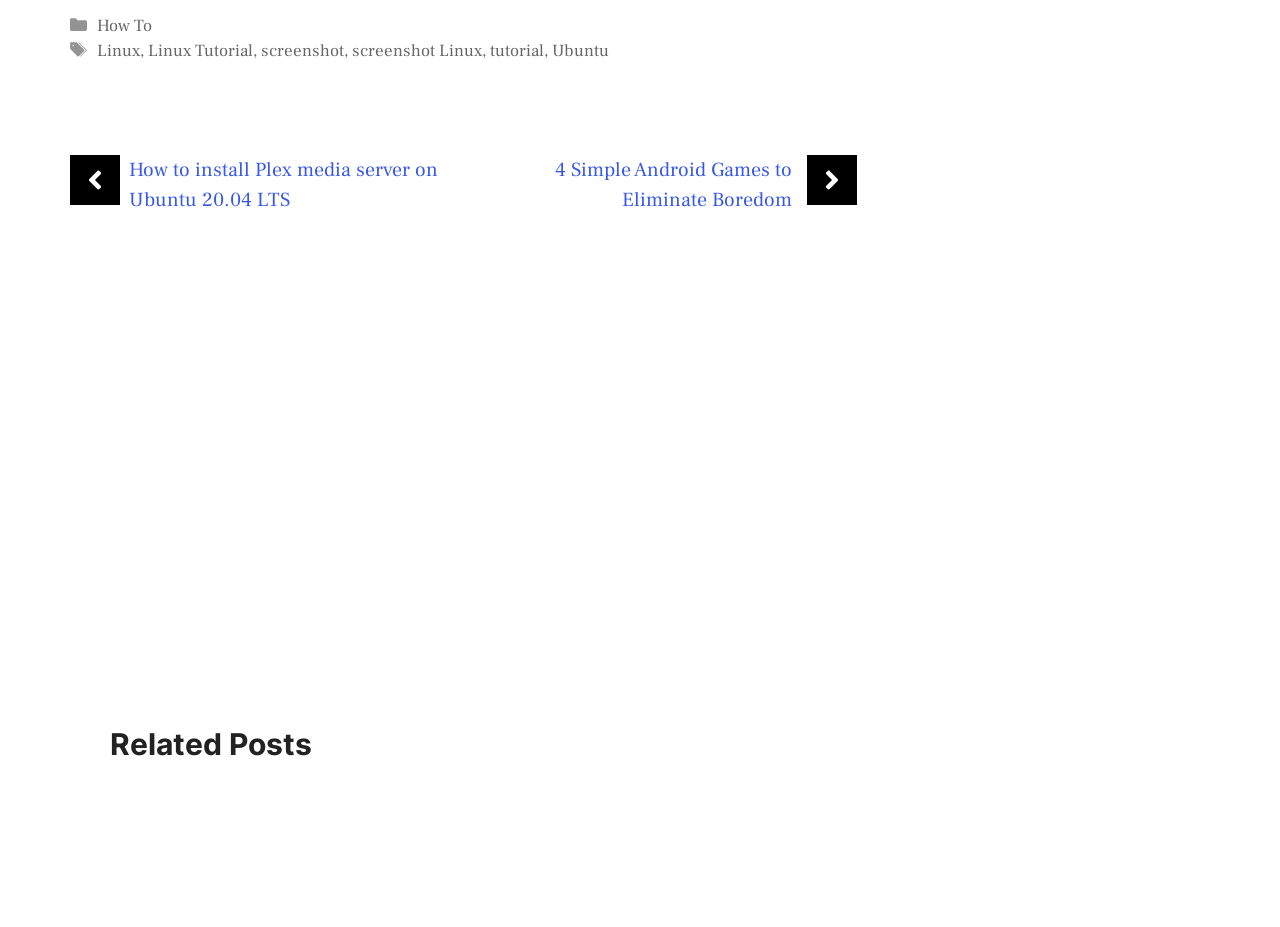Provide a thorough and detailed response to the question by examining the image: 
What is the topic of the first link in the footer?

The first link in the footer section is 'Linux', which suggests that the webpage provides tutorials or guides related to Linux.